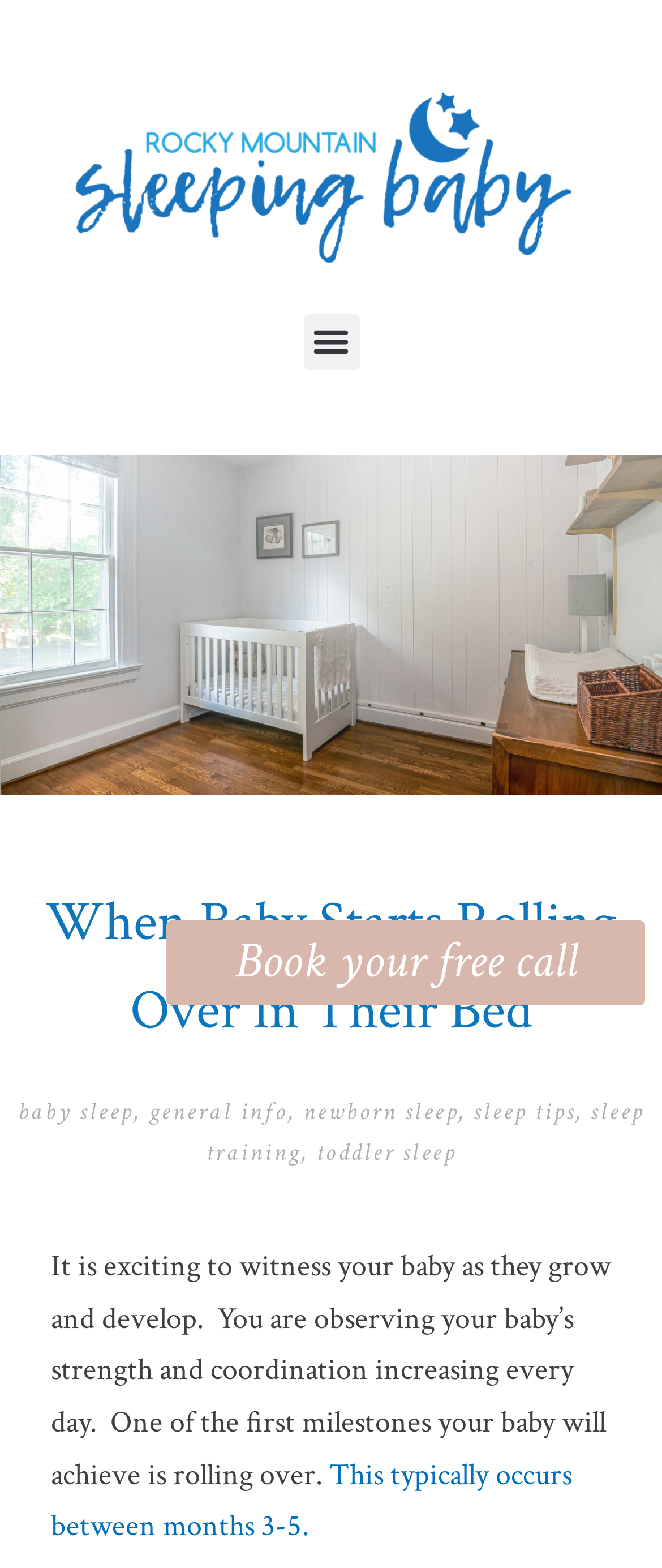Answer the following inquiry with a single word or phrase:
What is the age range when babies typically roll over?

3-5 months